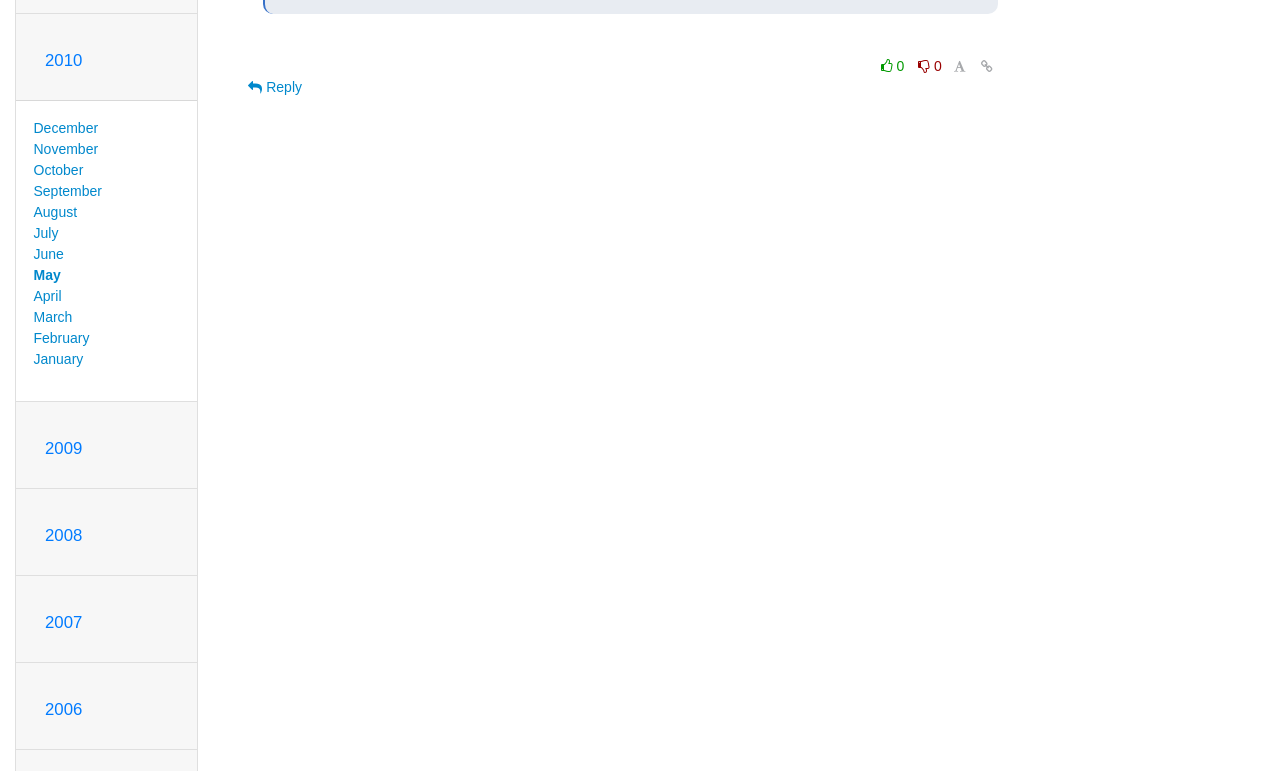Please identify the bounding box coordinates of the element's region that I should click in order to complete the following instruction: "View January". The bounding box coordinates consist of four float numbers between 0 and 1, i.e., [left, top, right, bottom].

[0.026, 0.455, 0.065, 0.476]